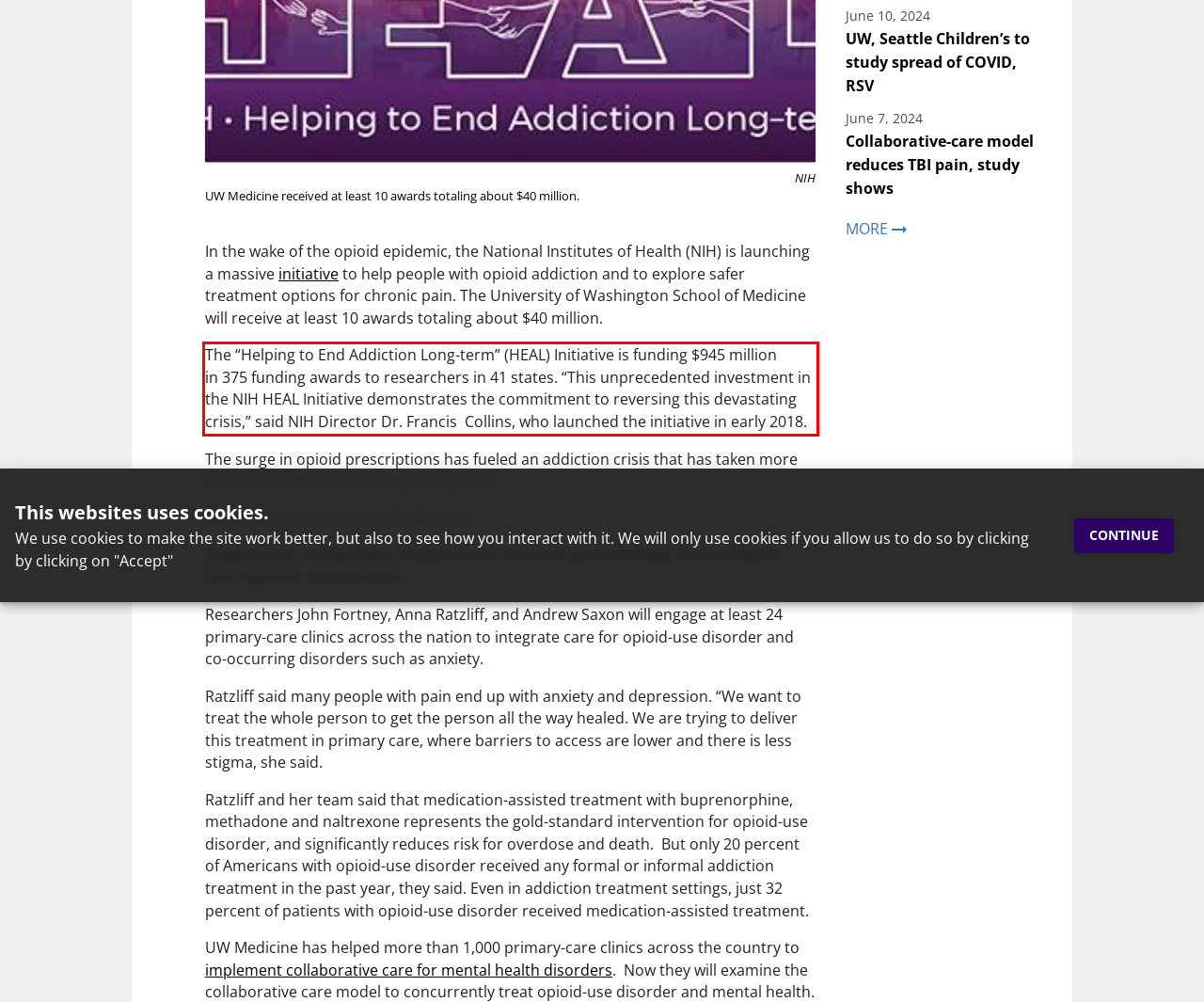View the screenshot of the webpage and identify the UI element surrounded by a red bounding box. Extract the text contained within this red bounding box.

The “Helping to End Addiction Long-term” (HEAL) Initiative is funding $945 million in 375 funding awards to researchers in 41 states. “This unprecedented investment in the NIH HEAL Initiative demonstrates the commitment to reversing this devastating crisis,” said NIH Director Dr. Francis Collins, who launched the initiative in early 2018.